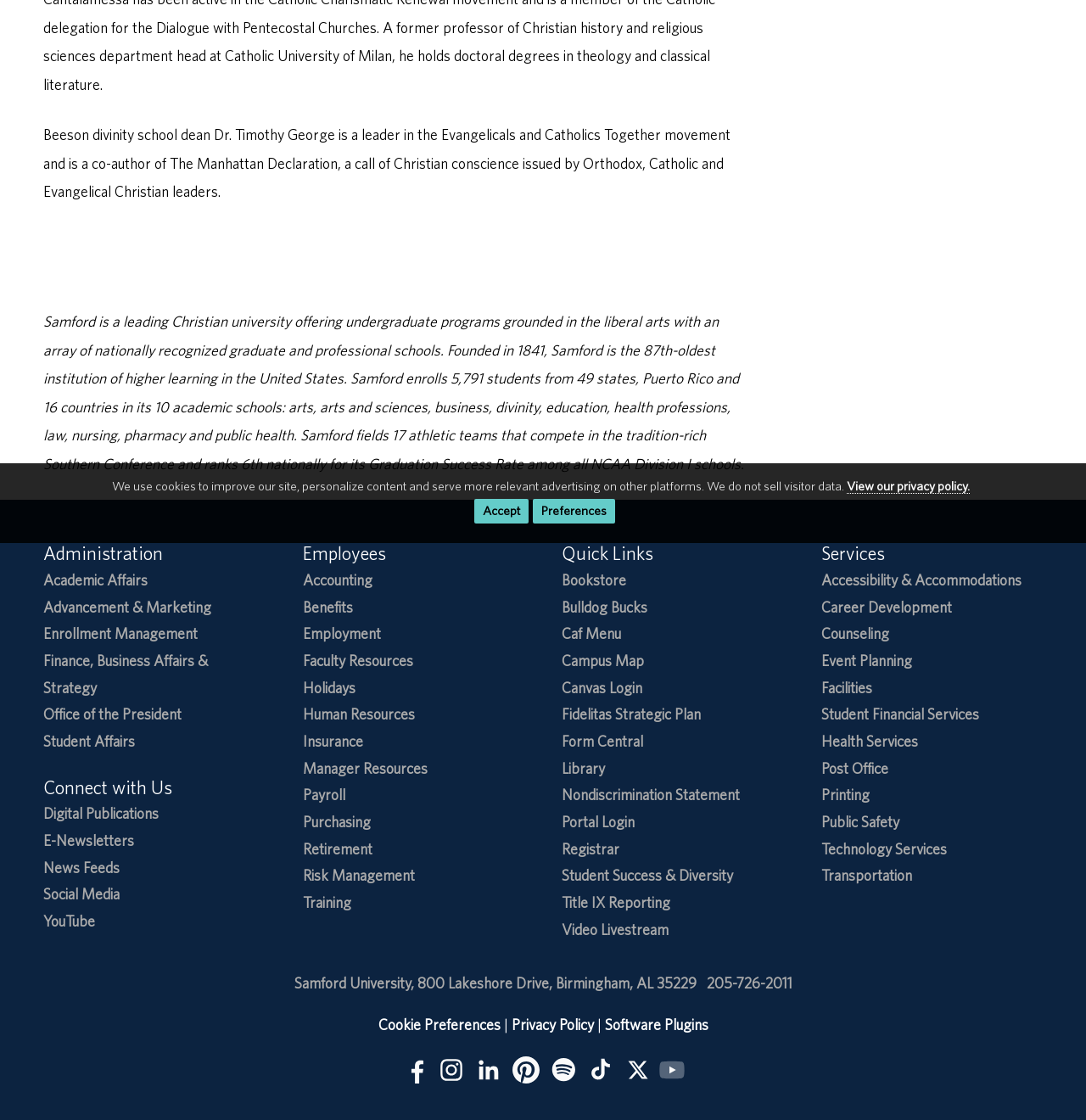Identify the bounding box for the element characterized by the following description: "aria-label="Follow us on TikTok"".

[0.54, 0.943, 0.566, 0.969]